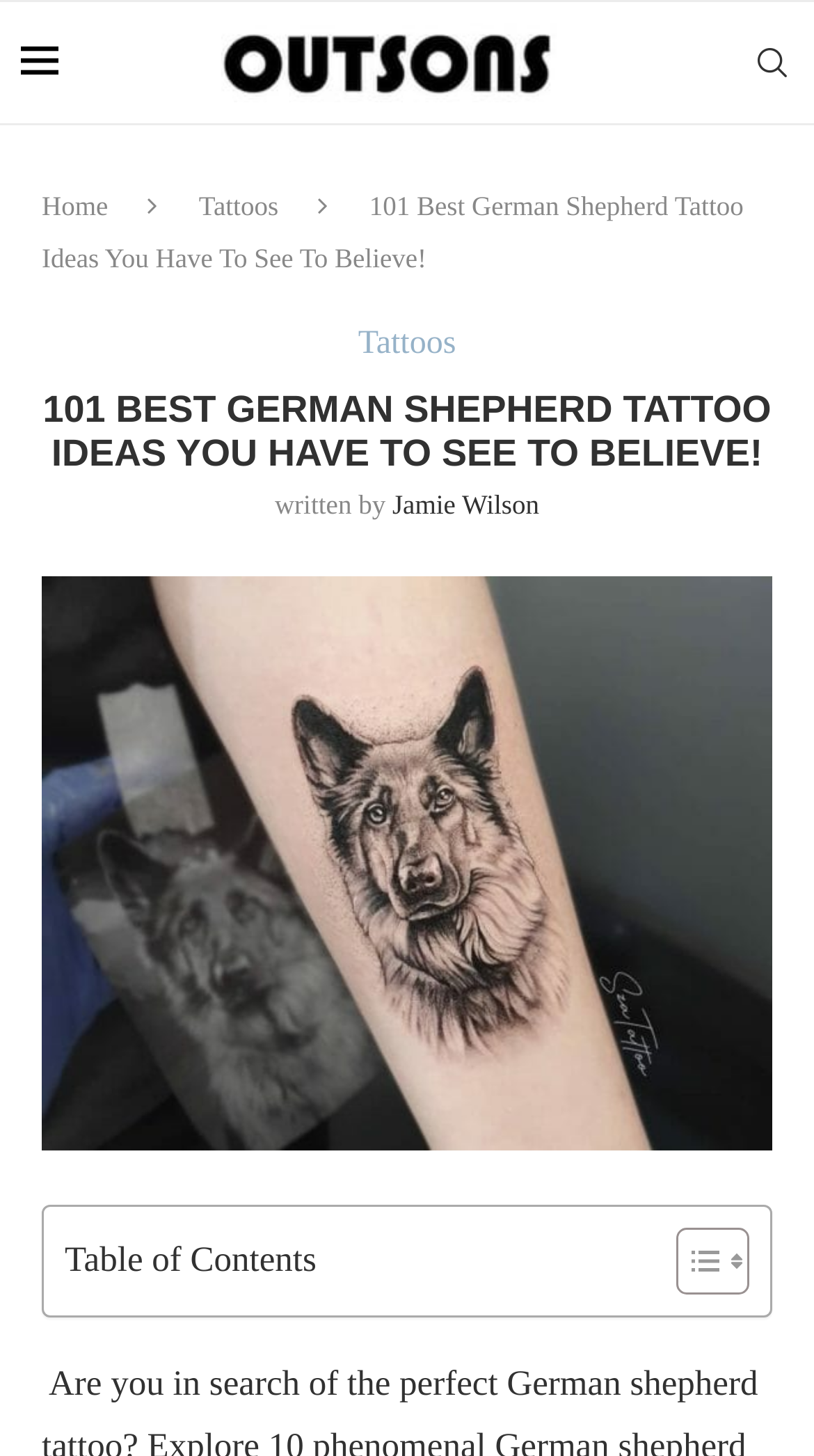Use a single word or phrase to answer the question:
What is the name of the author of this article?

Jamie Wilson